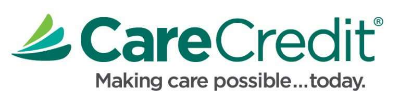What is the tagline of CareCredit?
Please give a detailed and thorough answer to the question, covering all relevant points.

The logo of CareCredit in the image emphasizes their commitment with the tagline 'Making care possible... today', which suggests their mission to make healthcare accessible to everyone.